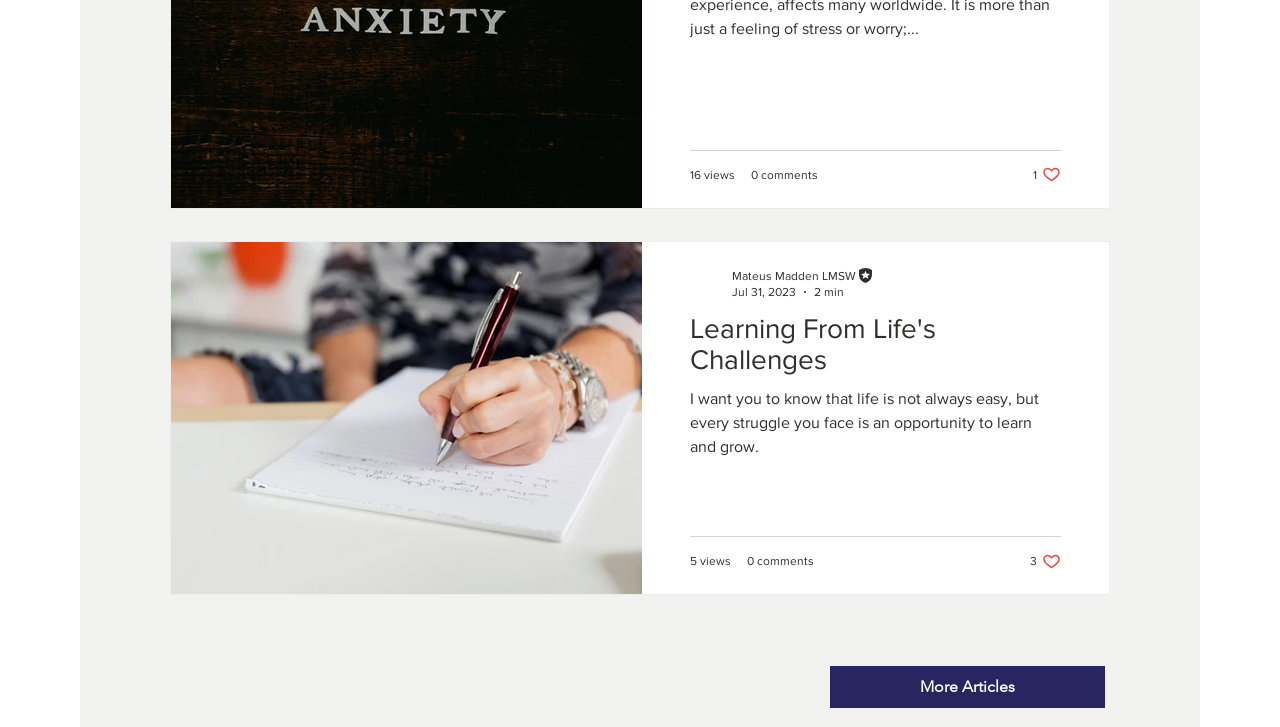Please specify the bounding box coordinates of the region to click in order to perform the following instruction: "Read more articles".

[0.648, 0.916, 0.863, 0.974]